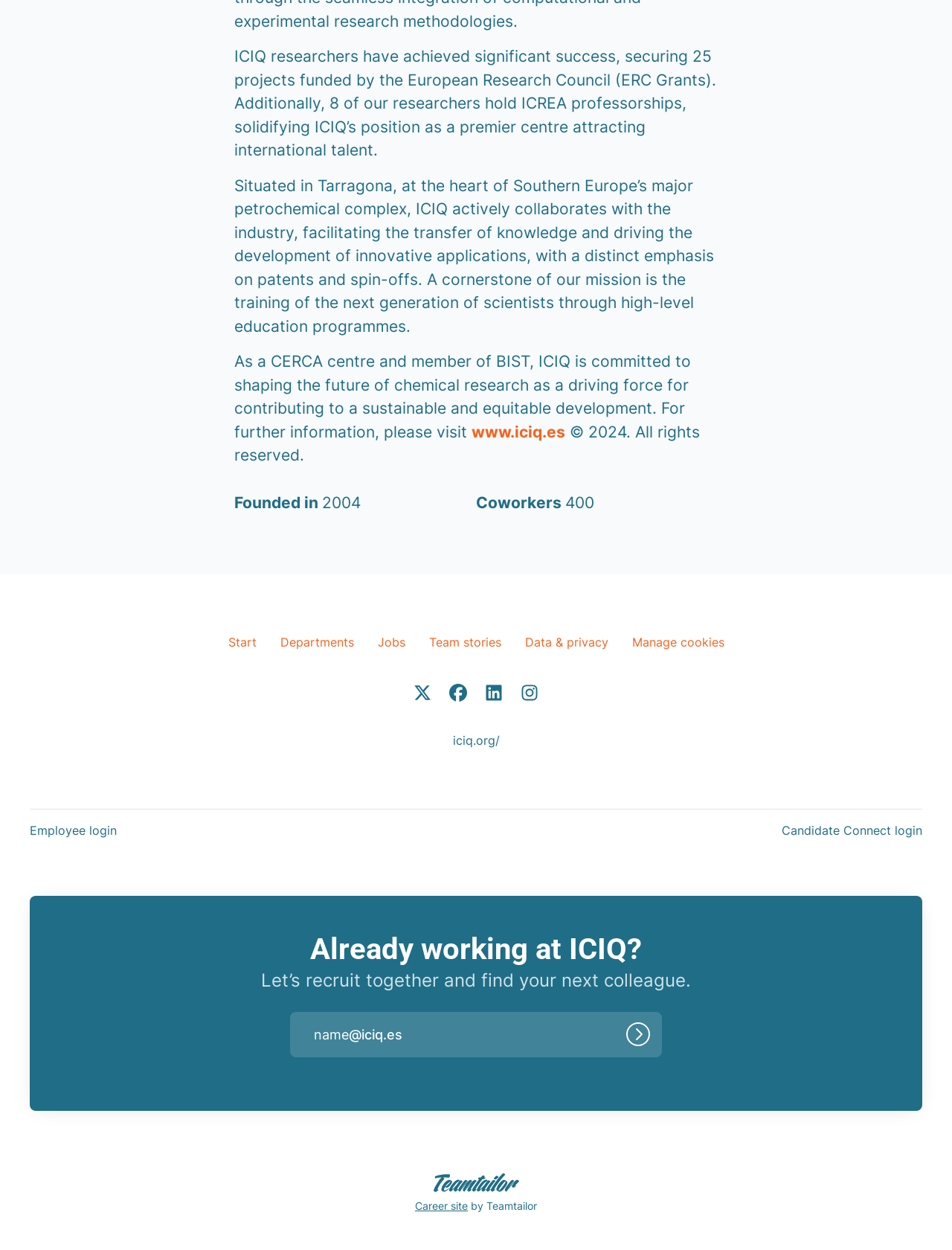Can you provide the bounding box coordinates for the element that should be clicked to implement the instruction: "Search for something"?

None